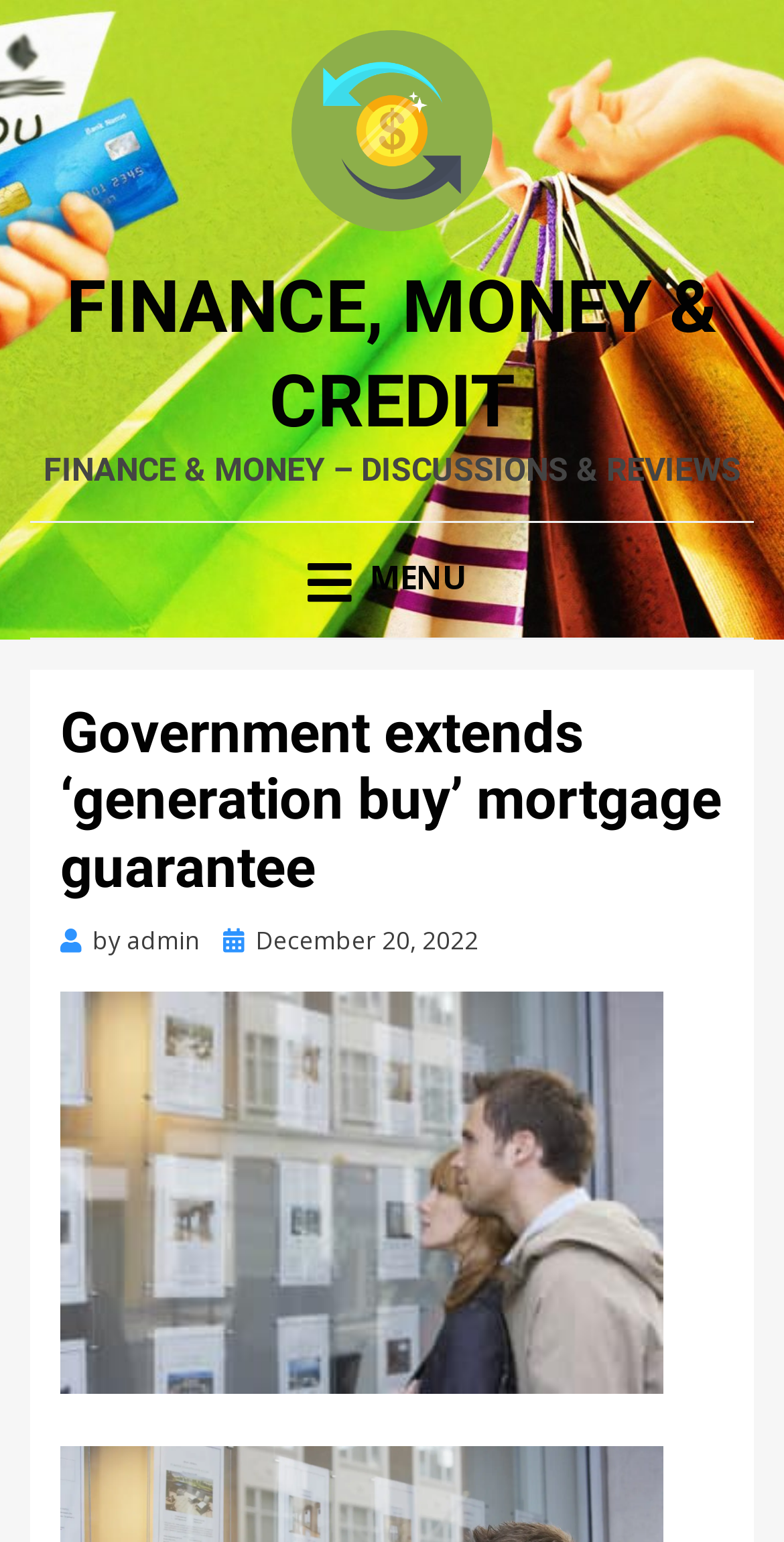What is the position of the image relative to the text 'FINANCE & MONEY – DISCUSSIONS & REVIEWS'?
Please use the visual content to give a single word or phrase answer.

Above